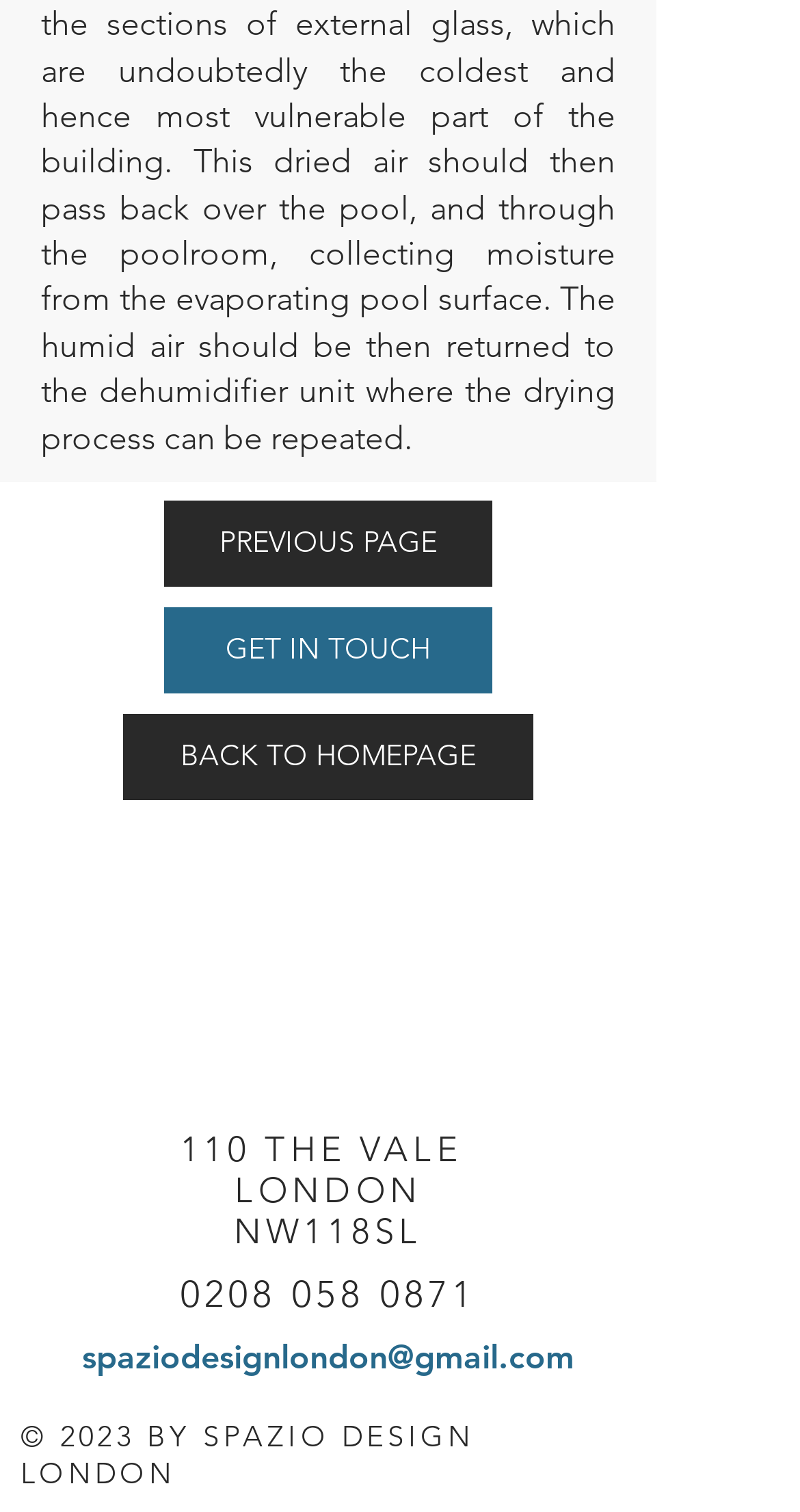What is the copyright year of the webpage?
Answer briefly with a single word or phrase based on the image.

2023